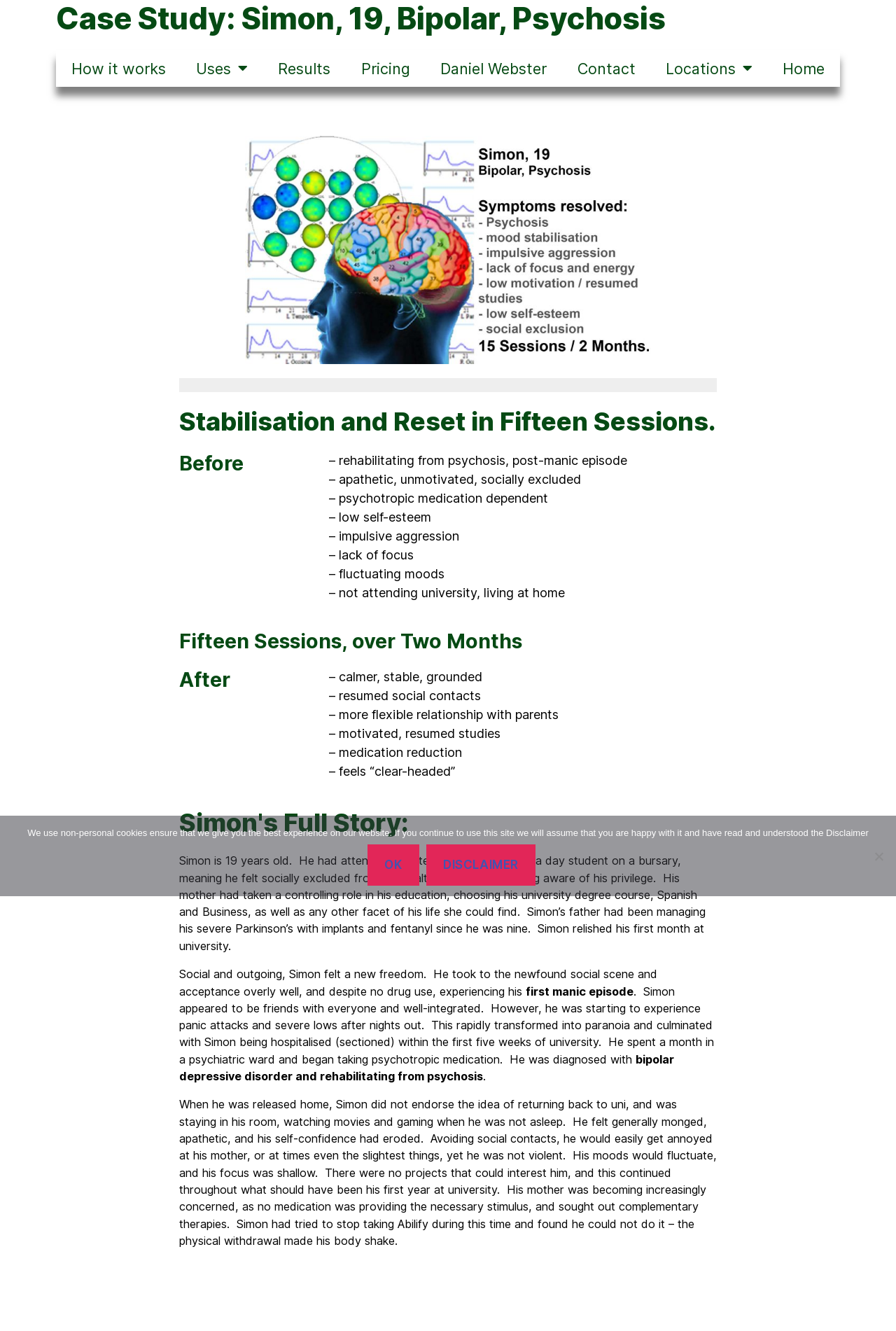What was Simon diagnosed with?
Using the details shown in the screenshot, provide a comprehensive answer to the question.

After being hospitalised, Simon was diagnosed with bipolar depressive disorder and rehabilitating from psychosis, as stated in the text.